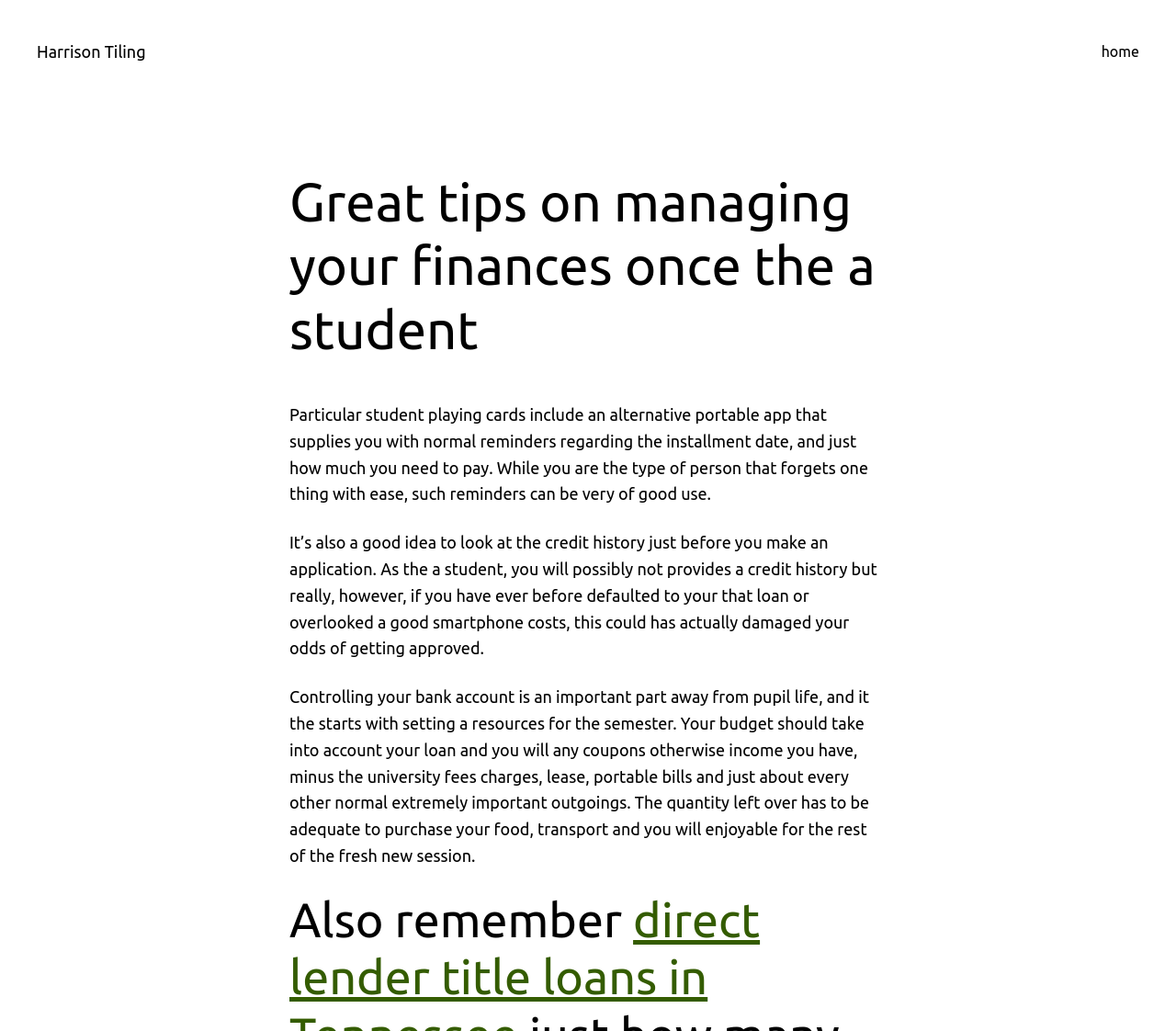Why is budgeting important for students?
Answer the question with a single word or phrase, referring to the image.

To manage finances effectively